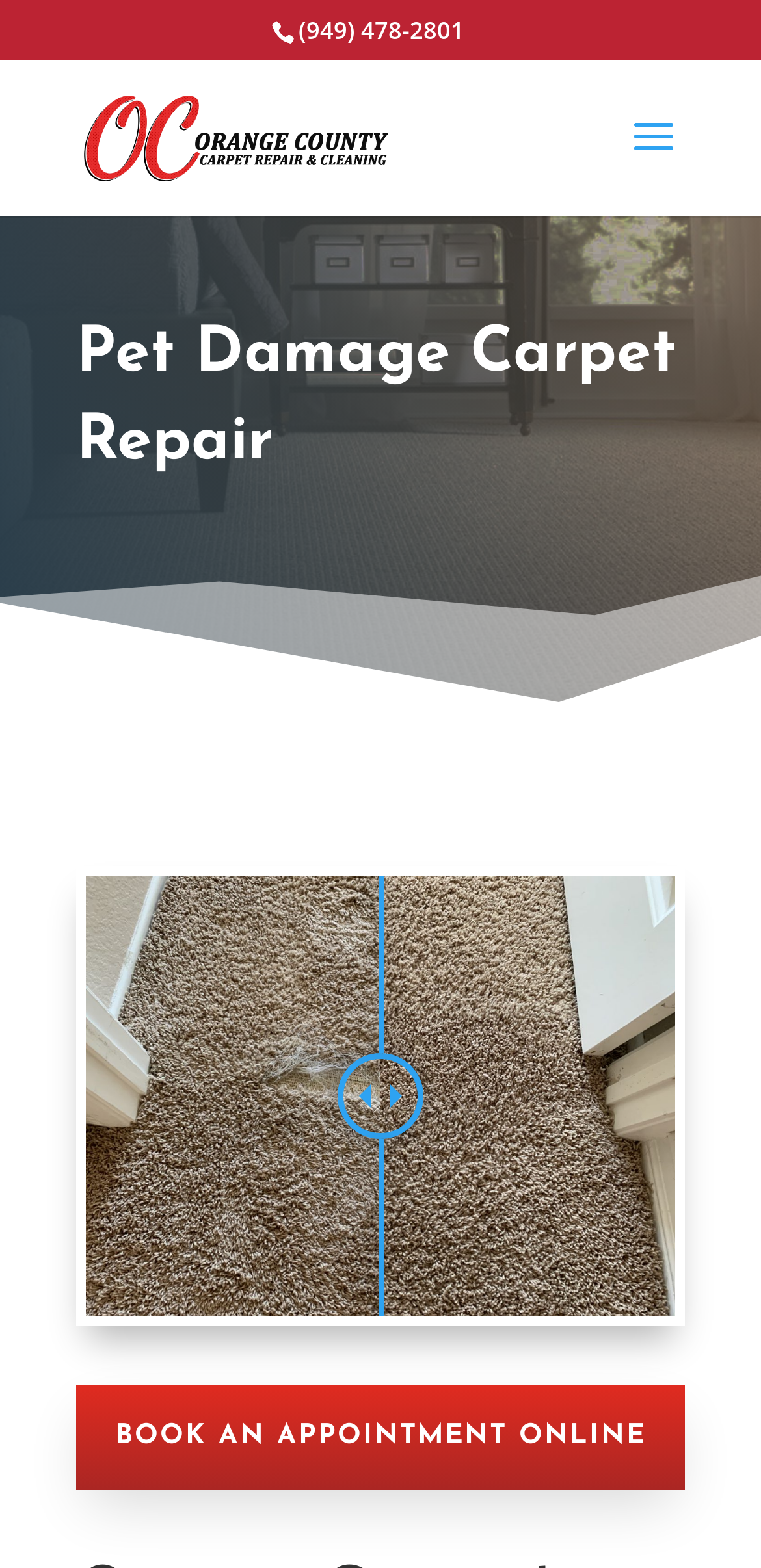What is the company name?
Refer to the image and offer an in-depth and detailed answer to the question.

I found the company name by looking at the link element that contains the company's logo and name, which is located at the top of the page.